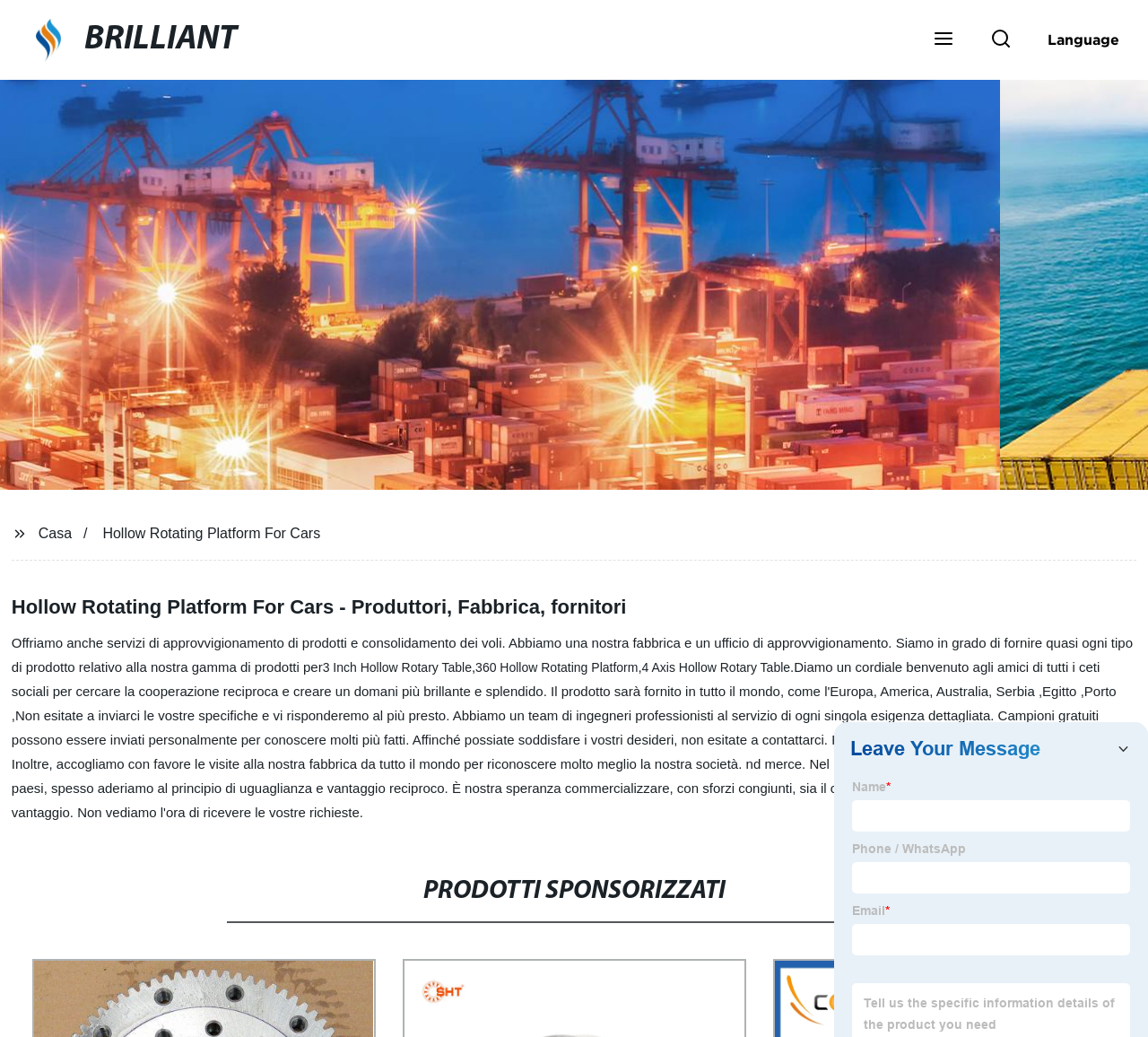Bounding box coordinates should be in the format (top-left x, top-left y, bottom-right x, bottom-right y) and all values should be floating point numbers between 0 and 1. Determine the bounding box coordinate for the UI element described as: 360 Hollow Rotating Platform

[0.414, 0.637, 0.556, 0.651]